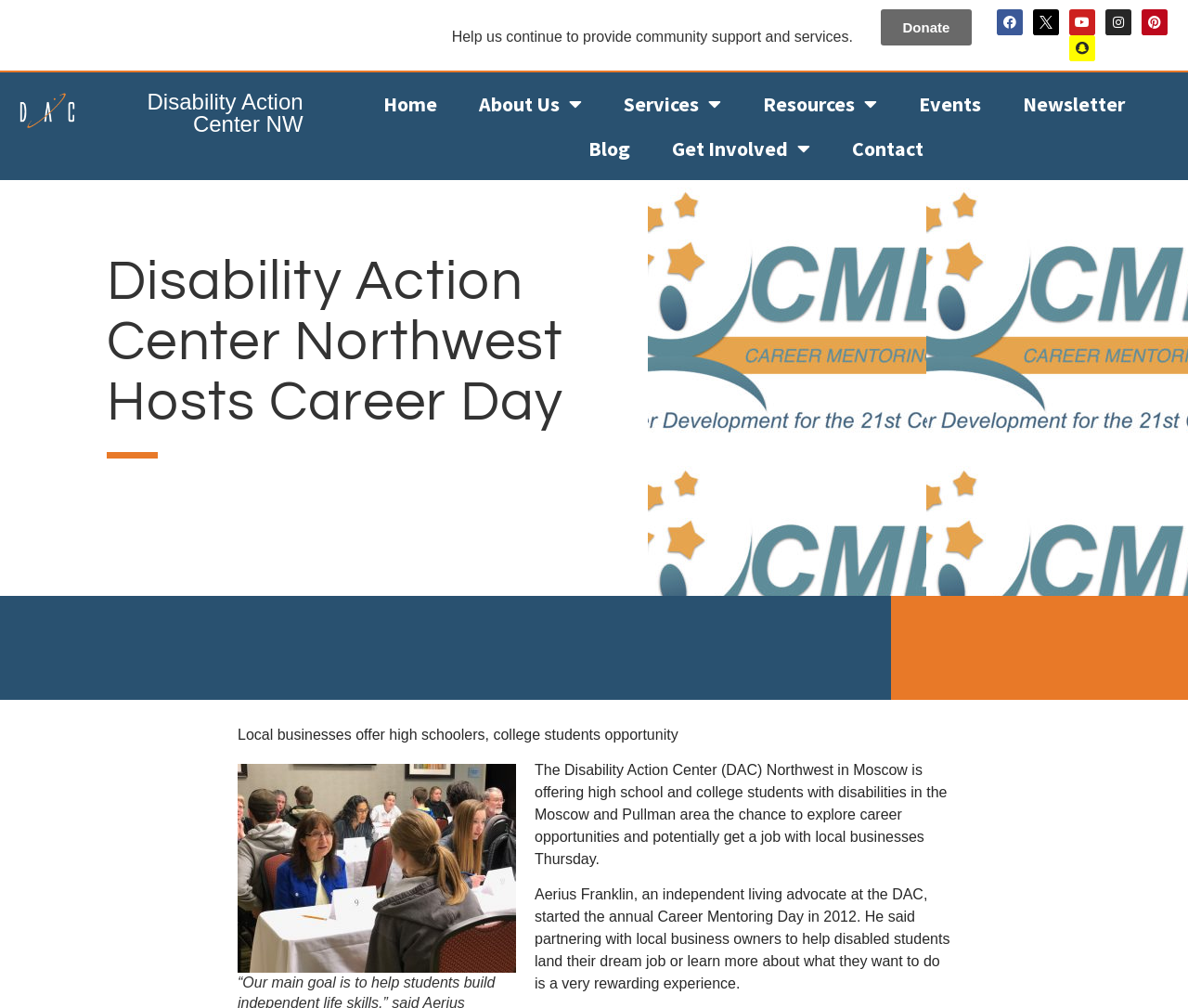Identify the bounding box coordinates of the specific part of the webpage to click to complete this instruction: "Contact the organization".

[0.702, 0.125, 0.793, 0.169]